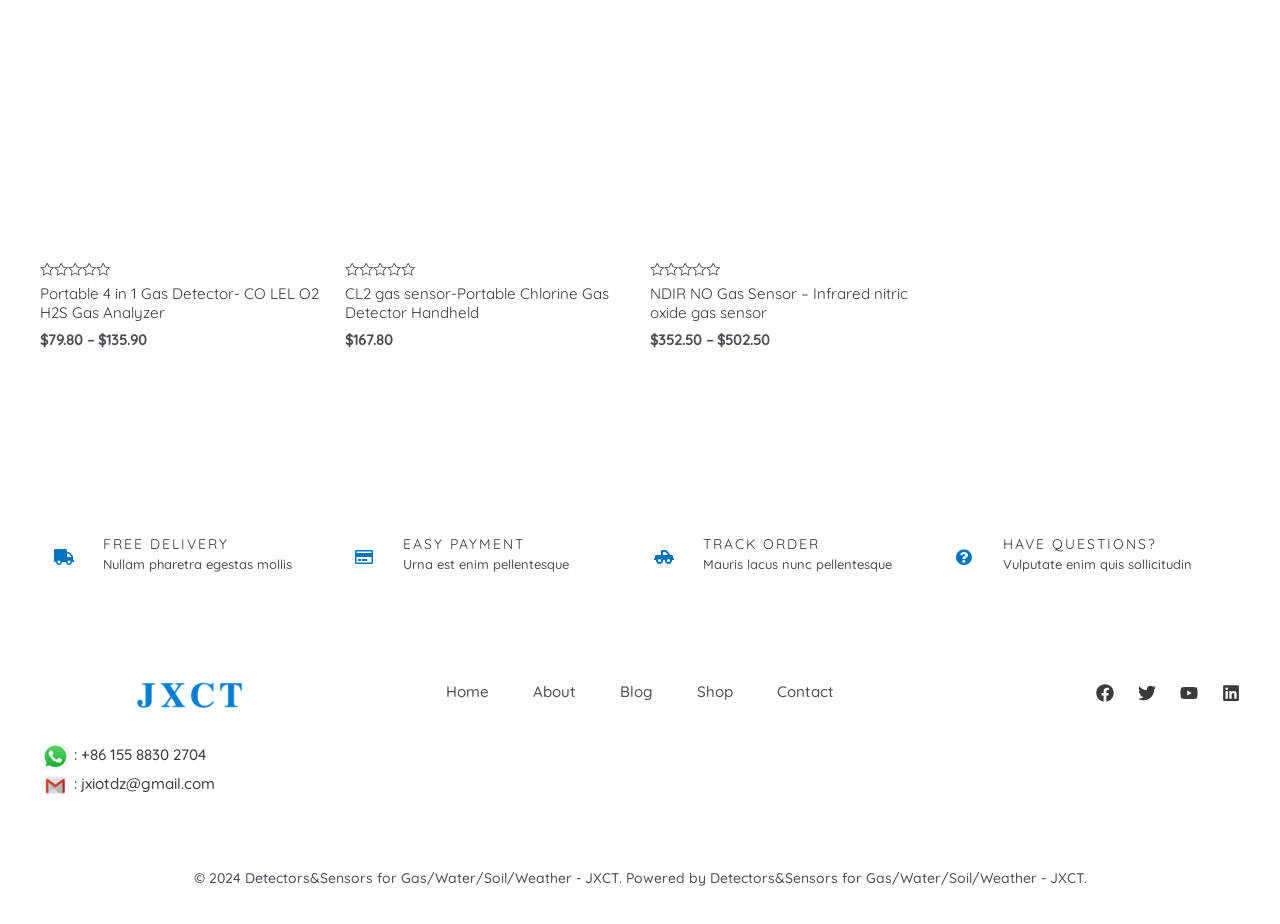Please identify the bounding box coordinates of the element I should click to complete this instruction: 'Go to the 'Shop' page'. The coordinates should be given as four float numbers between 0 and 1, like this: [left, top, right, bottom].

[0.536, 0.738, 0.616, 0.769]